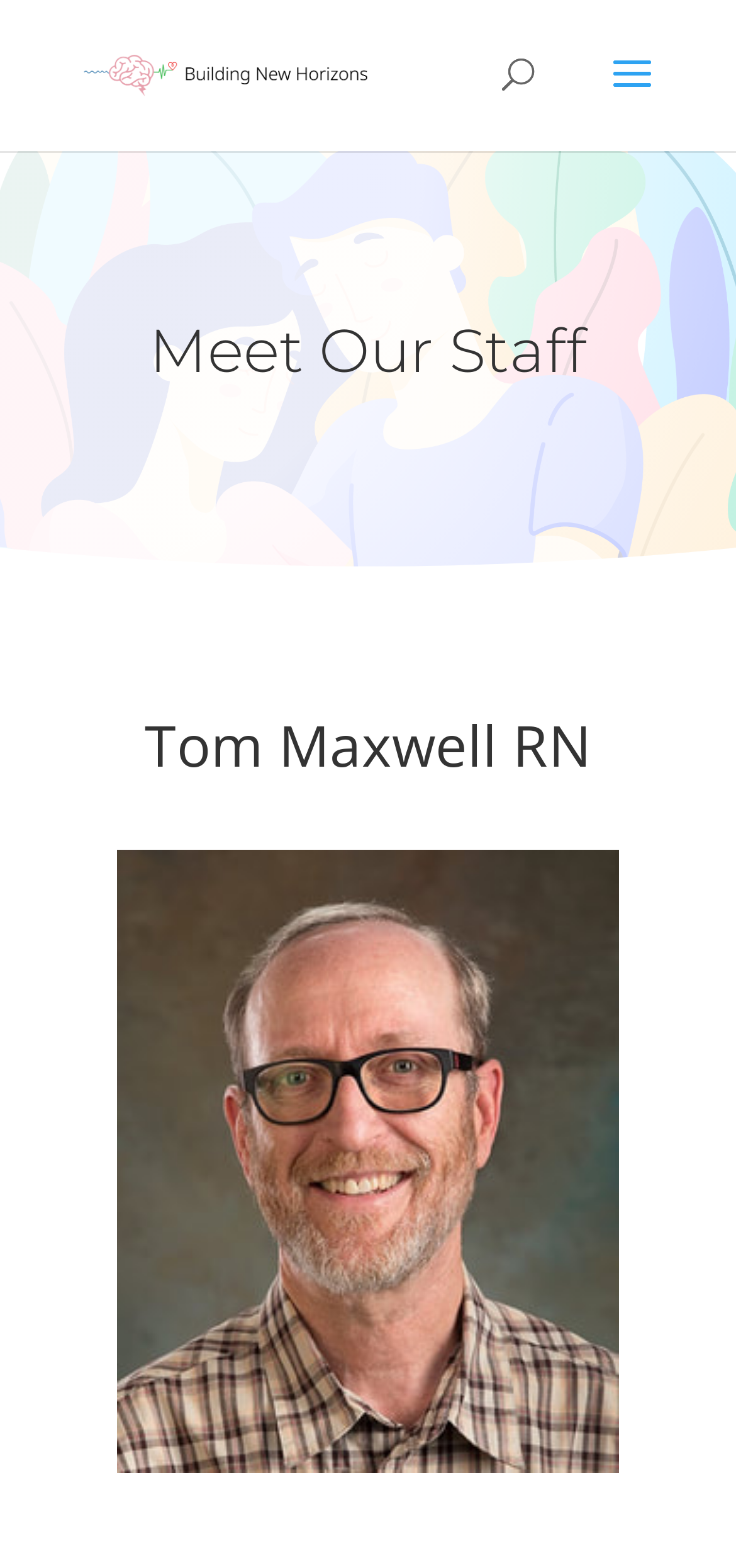Using details from the image, please answer the following question comprehensively:
What is the profession of Tom Maxwell?

I determined the answer by looking at the heading element 'Tom Maxwell RN' which indicates that Tom Maxwell is a Registered Nurse (RN).